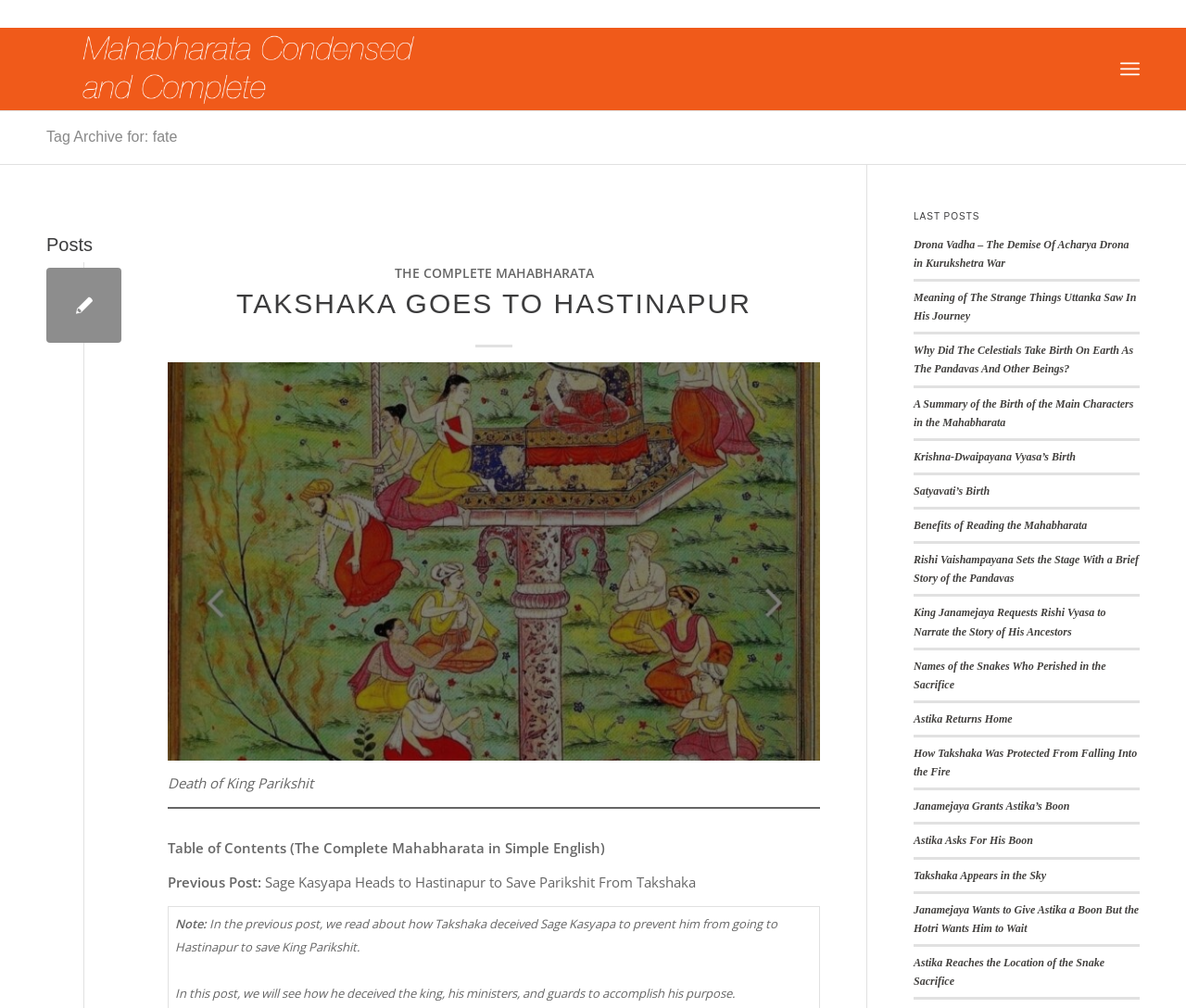Provide a brief response to the question below using one word or phrase:
What is the main topic of this webpage?

Mahabharata